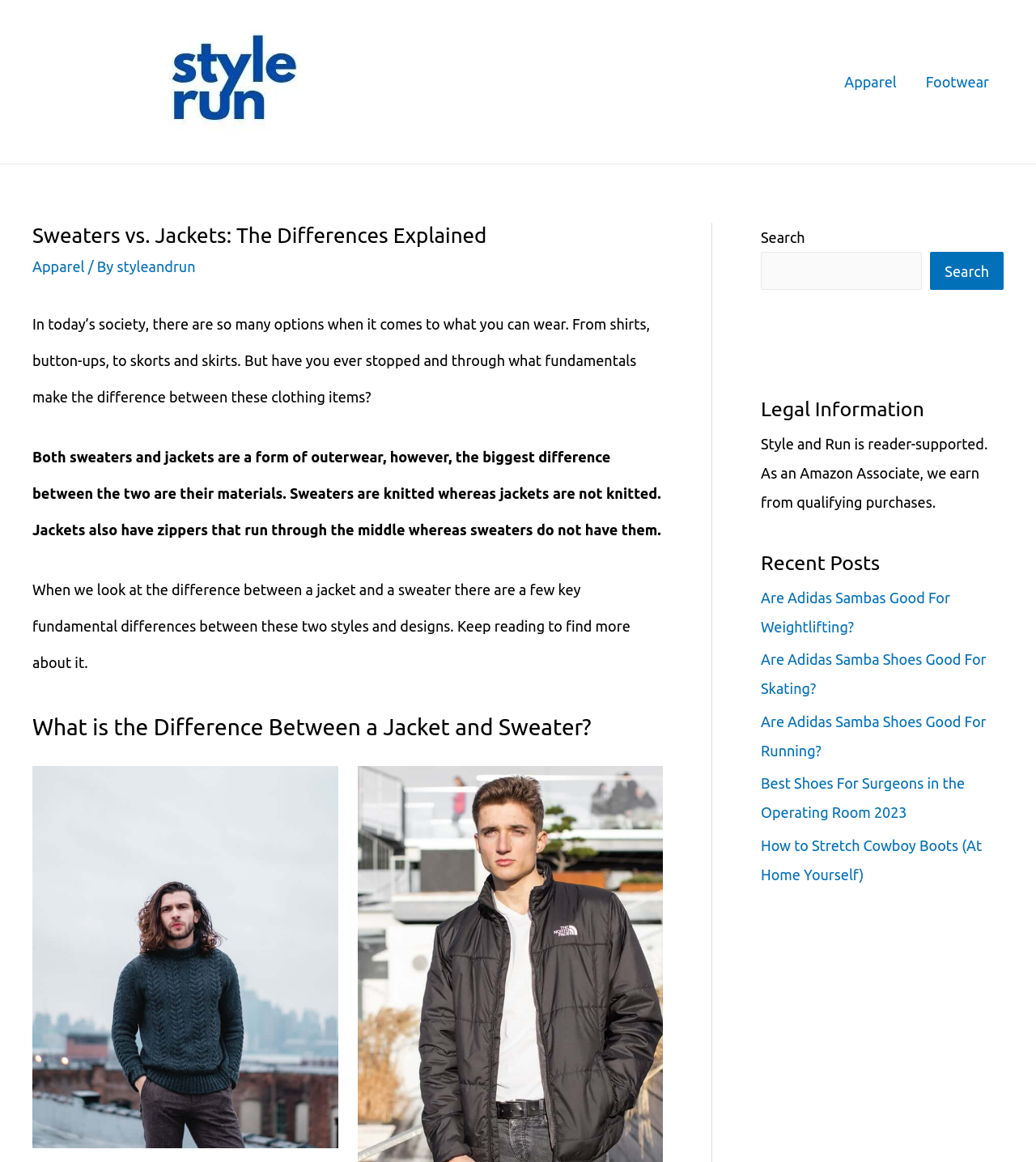Identify the bounding box coordinates for the element you need to click to achieve the following task: "Visit the 'Style and Run' homepage". Provide the bounding box coordinates as four float numbers between 0 and 1, in the form [left, top, right, bottom].

[0.031, 0.062, 0.422, 0.076]